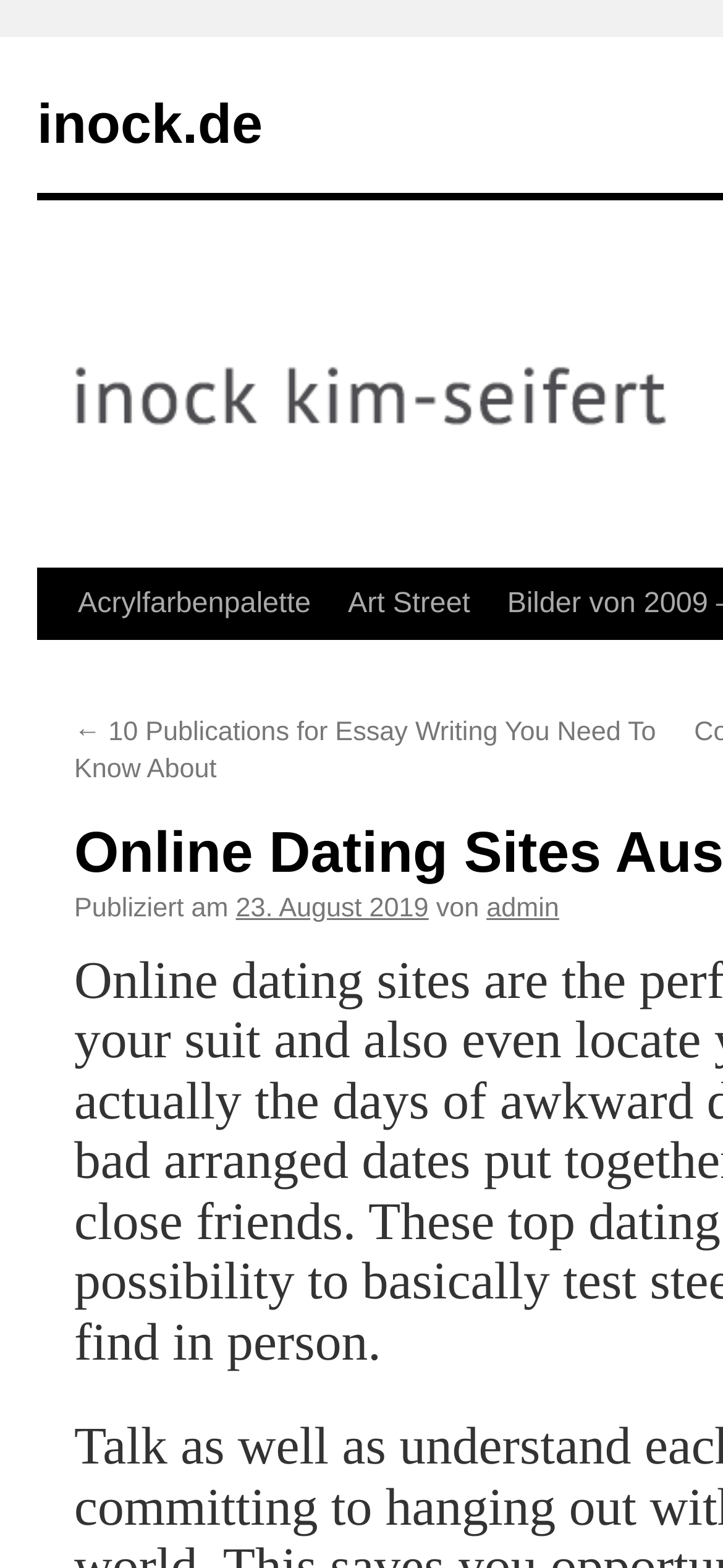How many links are on the webpage?
Answer the question with a single word or phrase derived from the image.

7